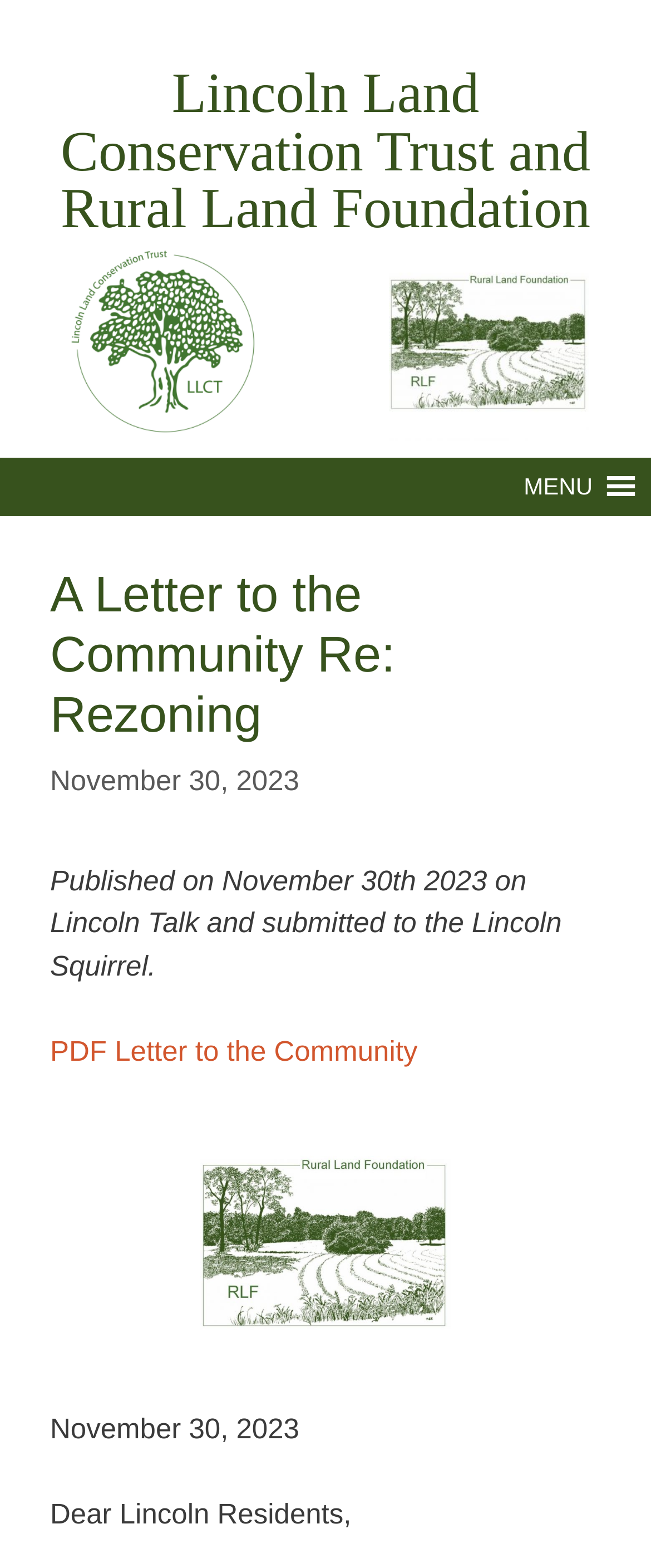Using the format (top-left x, top-left y, bottom-right x, bottom-right y), and given the element description, identify the bounding box coordinates within the screenshot: PDF Letter to the Community

[0.077, 0.66, 0.641, 0.68]